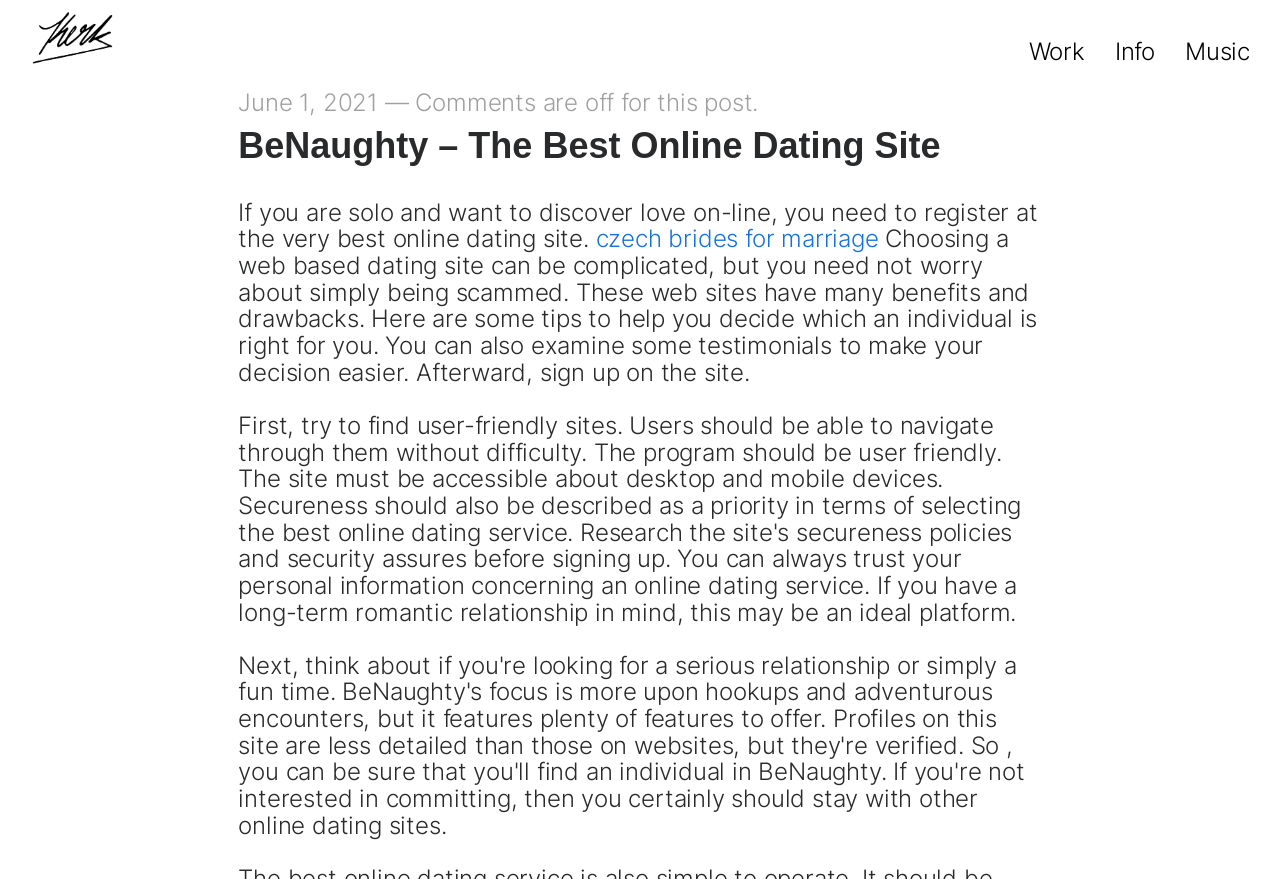What is mentioned as a complication in online dating?
Based on the visual, give a brief answer using one word or a short phrase.

Being scammed